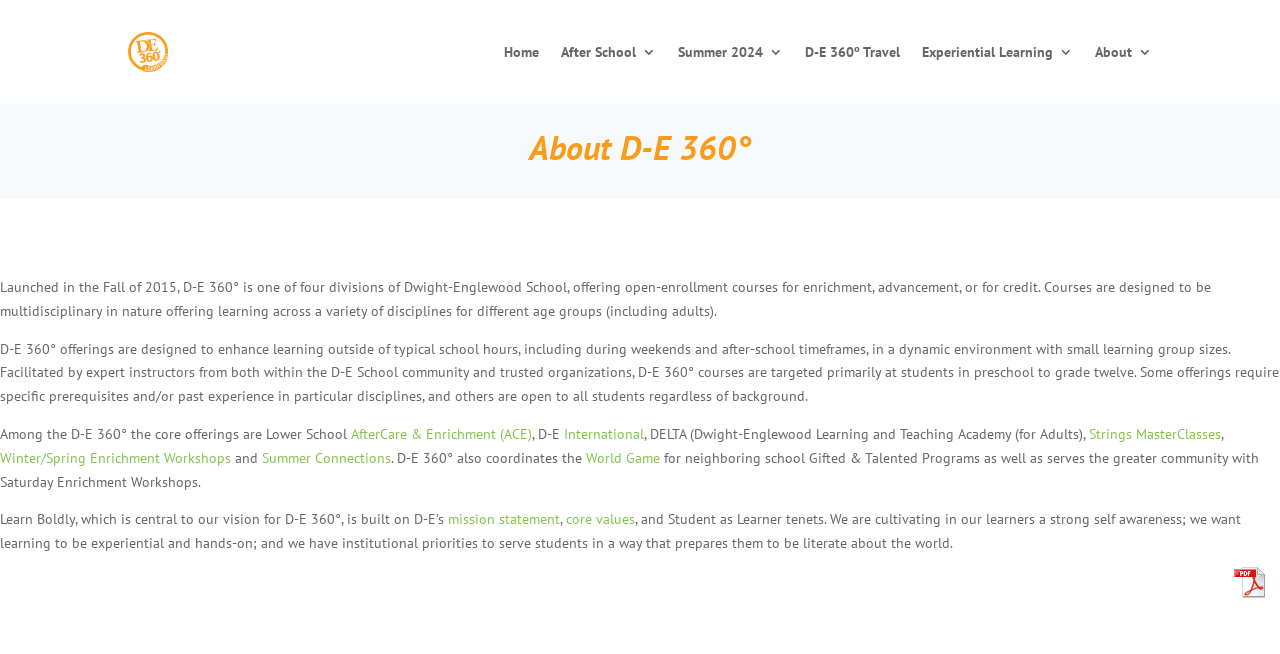Provide a one-word or short-phrase answer to the question:
What type of courses are offered by D-E 360°?

Multidisciplinary